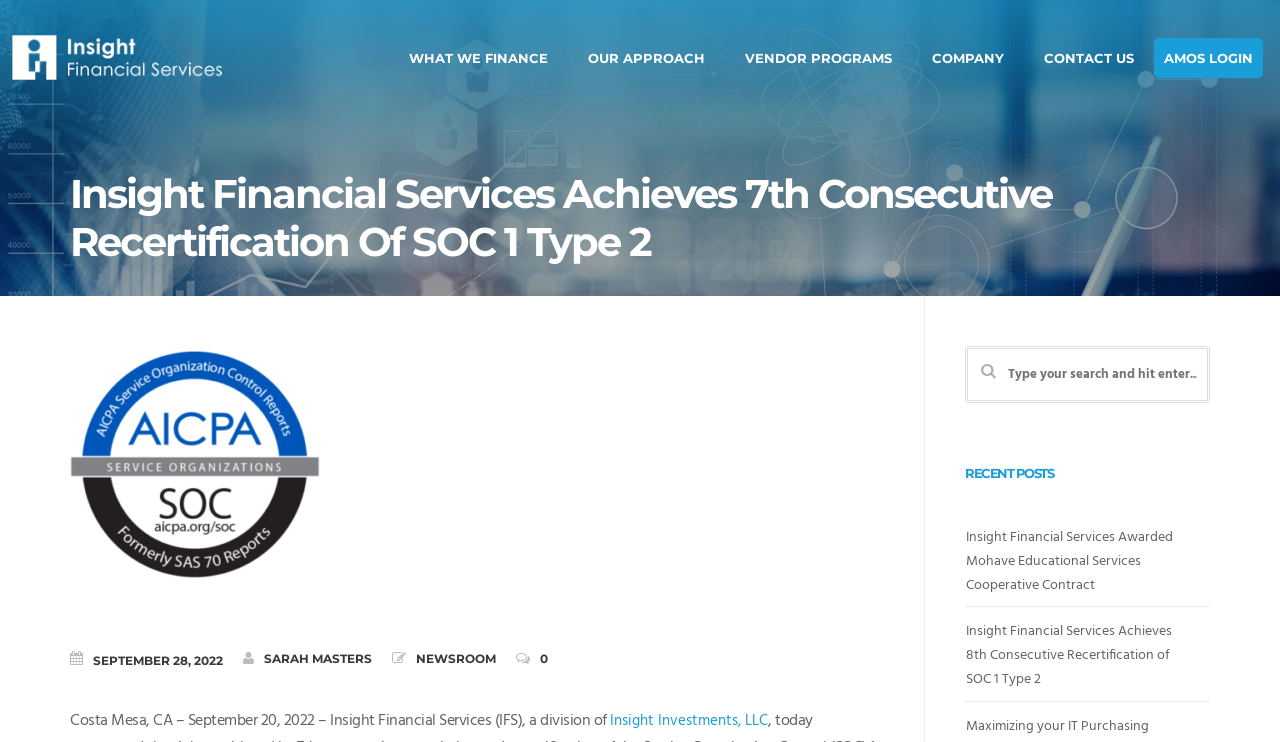Please find the bounding box coordinates (top-left x, top-left y, bottom-right x, bottom-right y) in the screenshot for the UI element described as follows: Terms of Use

None